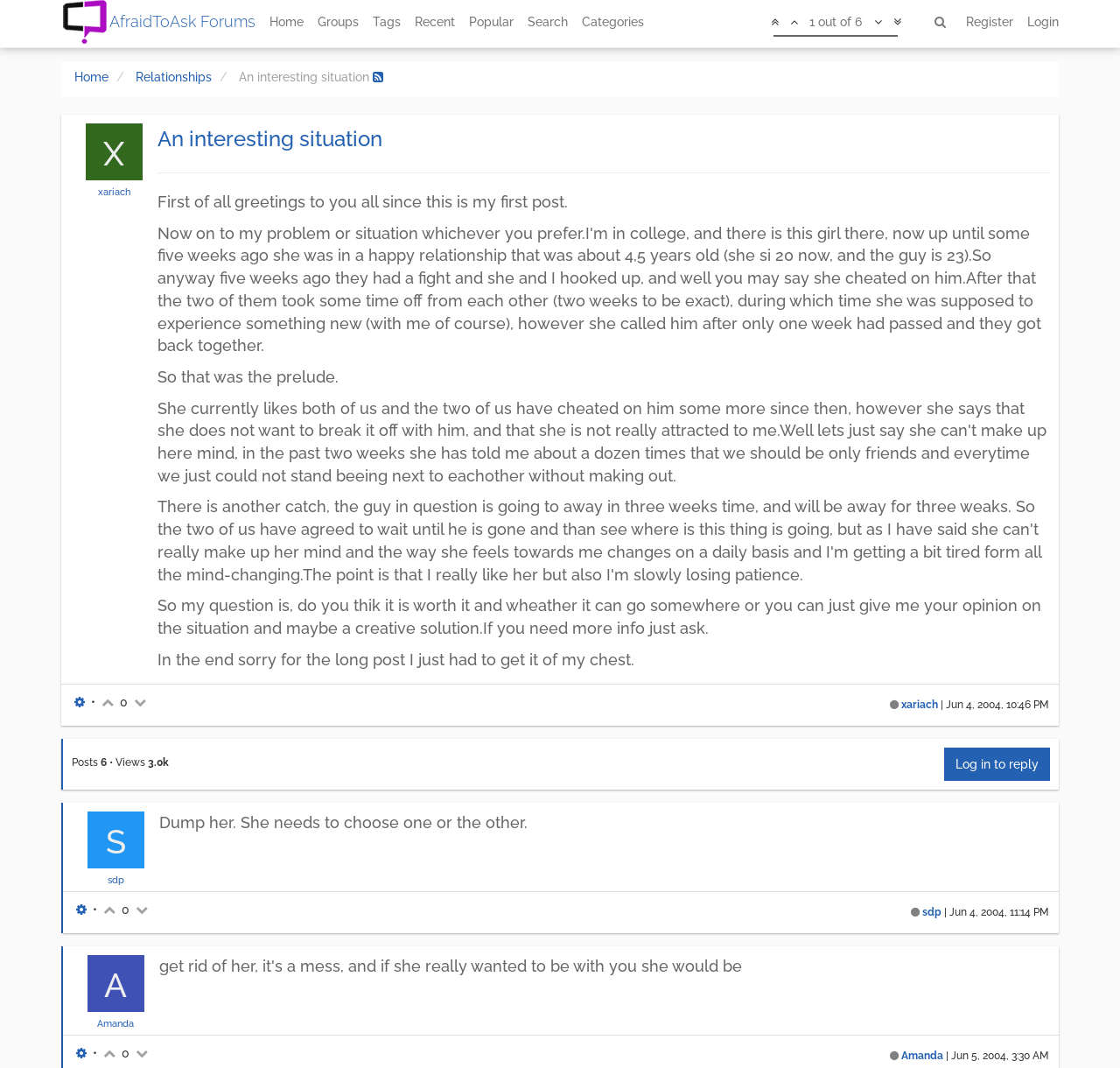Determine the bounding box coordinates for the area that needs to be clicked to fulfill this task: "Go to the home page". The coordinates must be given as four float numbers between 0 and 1, i.e., [left, top, right, bottom].

[0.234, 0.0, 0.277, 0.041]